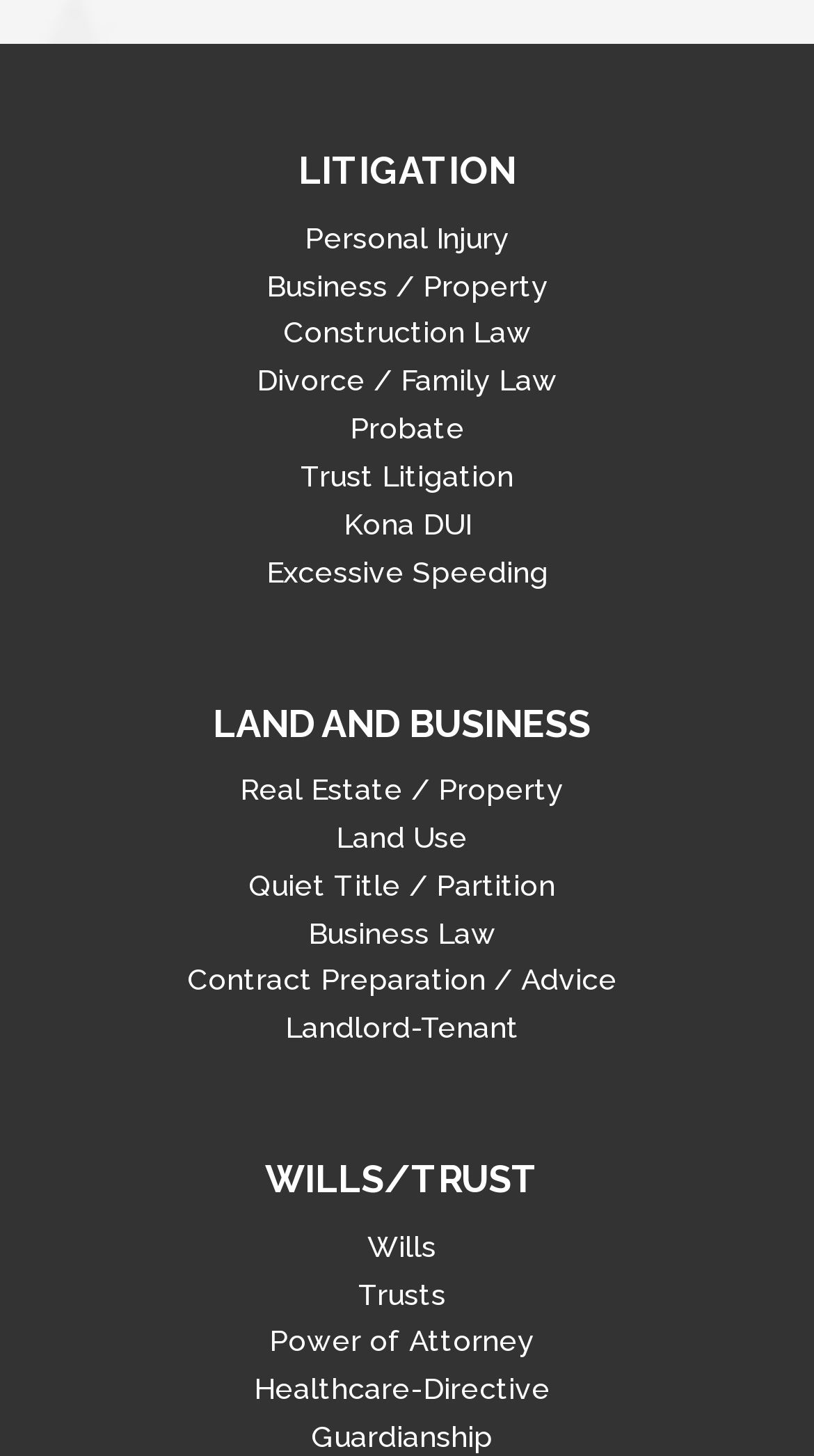Provide a one-word or one-phrase answer to the question:
How many links are related to Wills and Trusts?

3